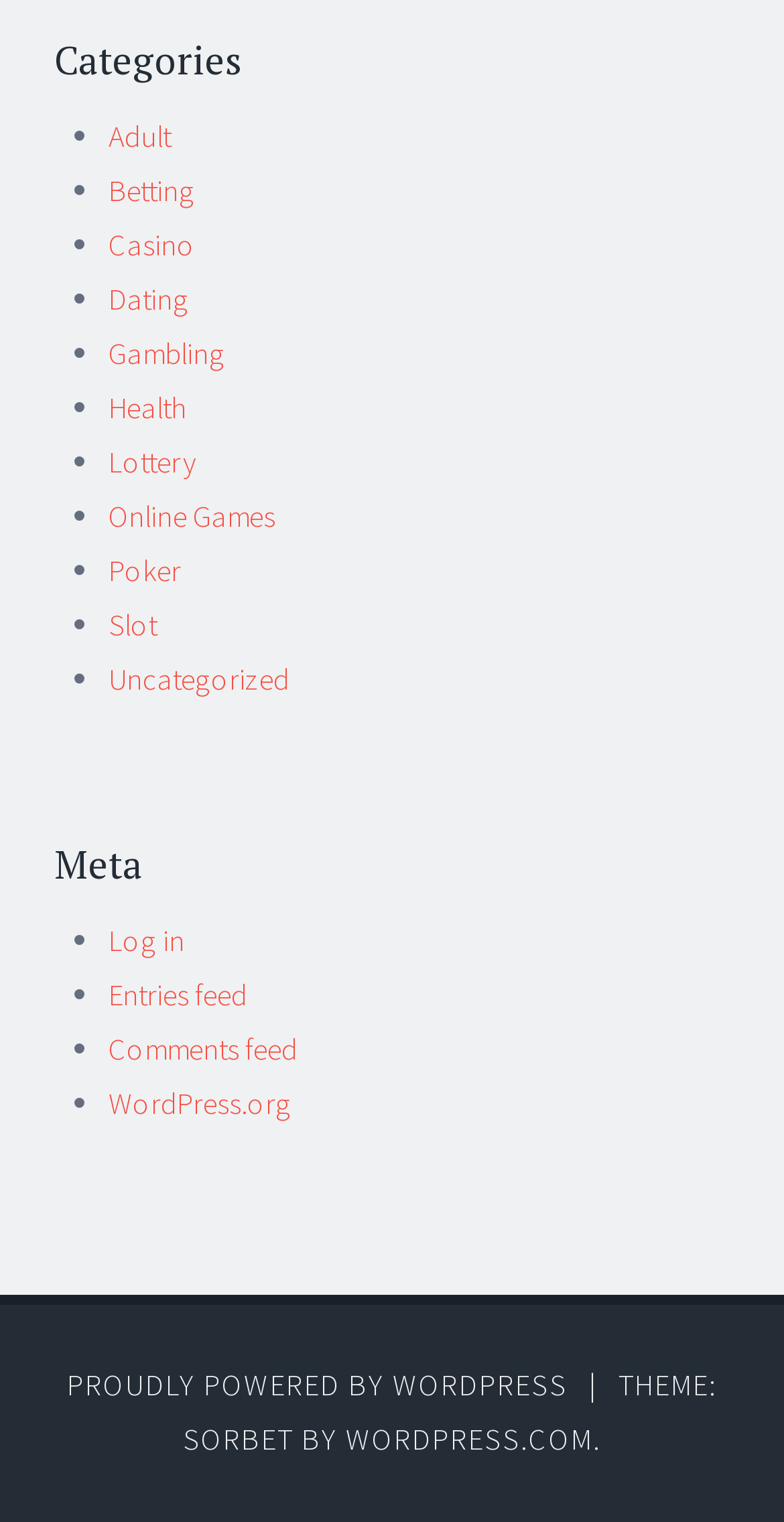What is the second link under the 'Meta' heading?
Using the details from the image, give an elaborate explanation to answer the question.

Under the 'Meta' heading, there is a list of links. The second link in this list is 'Entries feed', which is located between 'Log in' and 'Comments feed'.